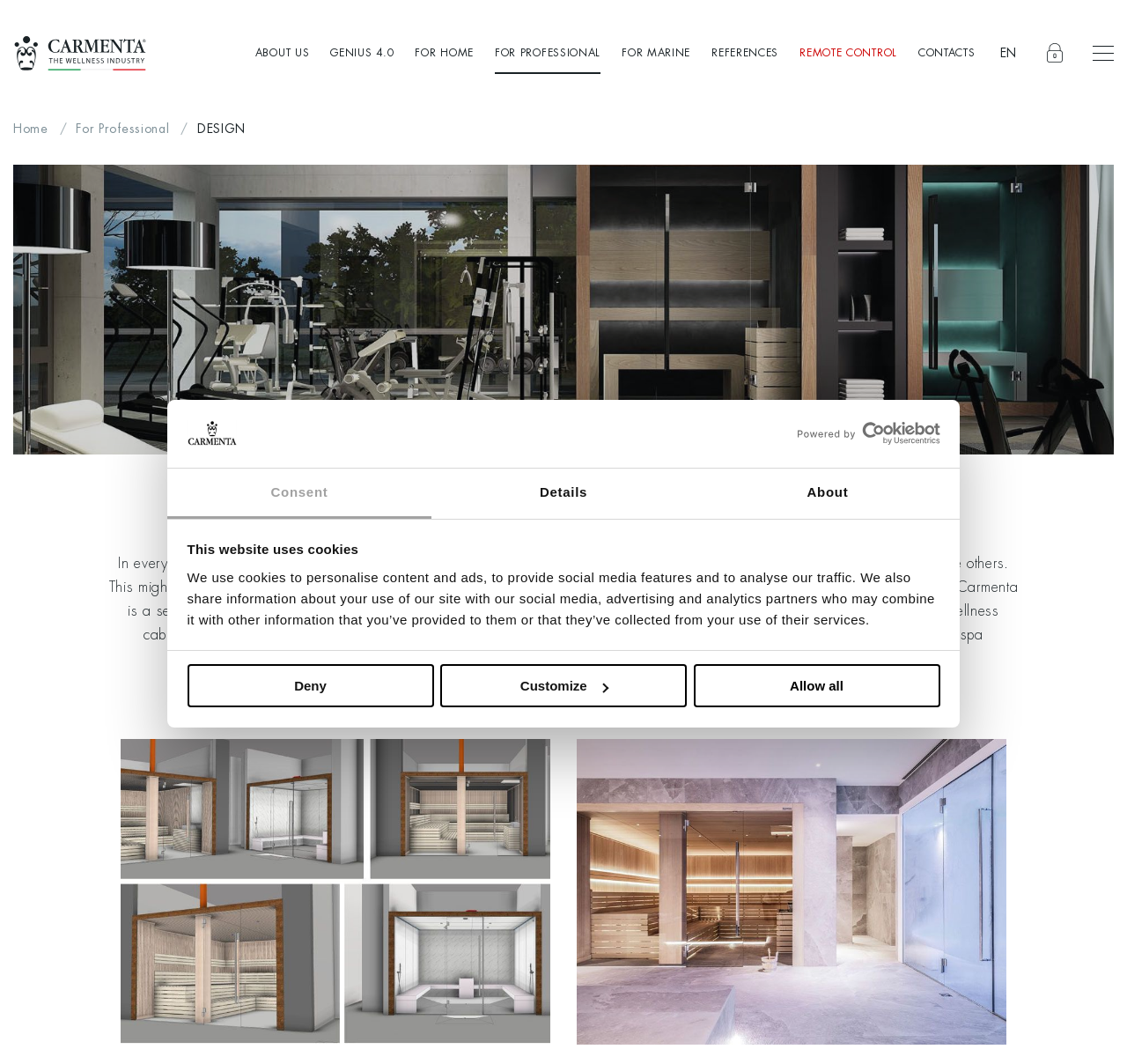Describe all the key features and sections of the webpage thoroughly.

The webpage is about Carmenta's spa design section, where users can find ideas and suggestions for designing a spa. At the top left corner, there is a logo of Carmenta, accompanied by a link to the company's website. Below the logo, there is a navigation menu with links to various sections, including "About Us", "Genius 4.0", "For Home", "For Professional", "For Marine", "References", "Remote Control", and "Contacts".

On the top right corner, there is a "Reserved Area" link with a lock icon, indicating a secure section of the website. Next to it, there is a "MENU" link. Below the navigation menu, there is a breadcrumb trail showing the current page, "DESIGN", with links to "Home" and "For Professional".

The main content of the page is divided into two sections. The first section is a heading "DESIGN" with a background image that spans the entire width of the page. Below the heading, there is a paragraph of text that explains Carmenta's approach to designing unique and modern wellness cabins, saunas, and Turkish baths.

The second section is a collection of images showcasing different design details, with two images displayed side by side. The images are labeled "DESIGN - dettaglio 1" and "DESIGN - dettaglio 2", suggesting that they are design details or examples of Carmenta's work.

At the top center of the page, there is a dialog box with a message about the website using cookies, accompanied by three buttons: "Deny", "Customize", and "Allow all". The dialog box also contains a logo of Cookiebot, a cookie consent management platform.